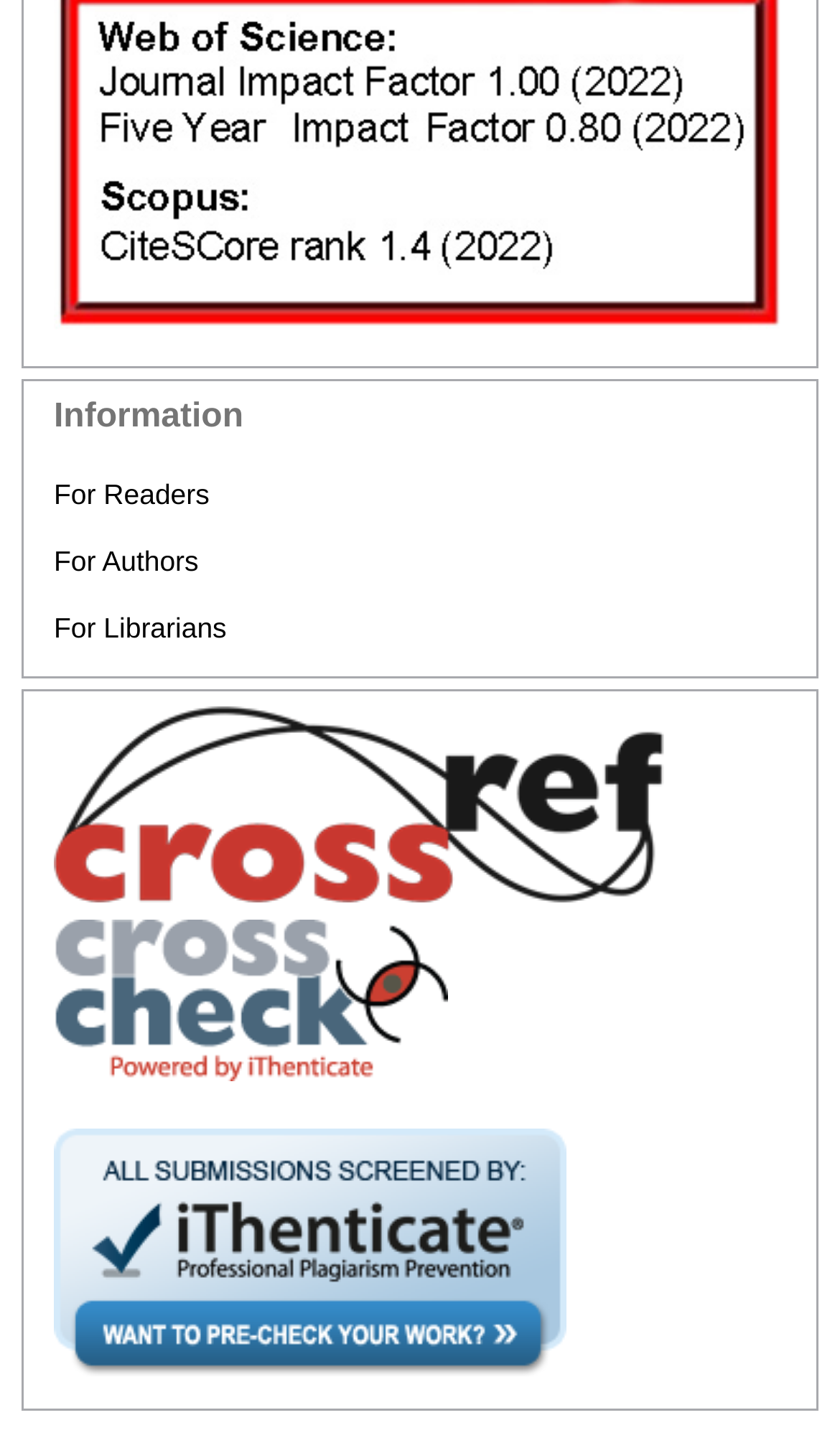What is the name of the organization with an image link?
Using the visual information, respond with a single word or phrase.

crossref